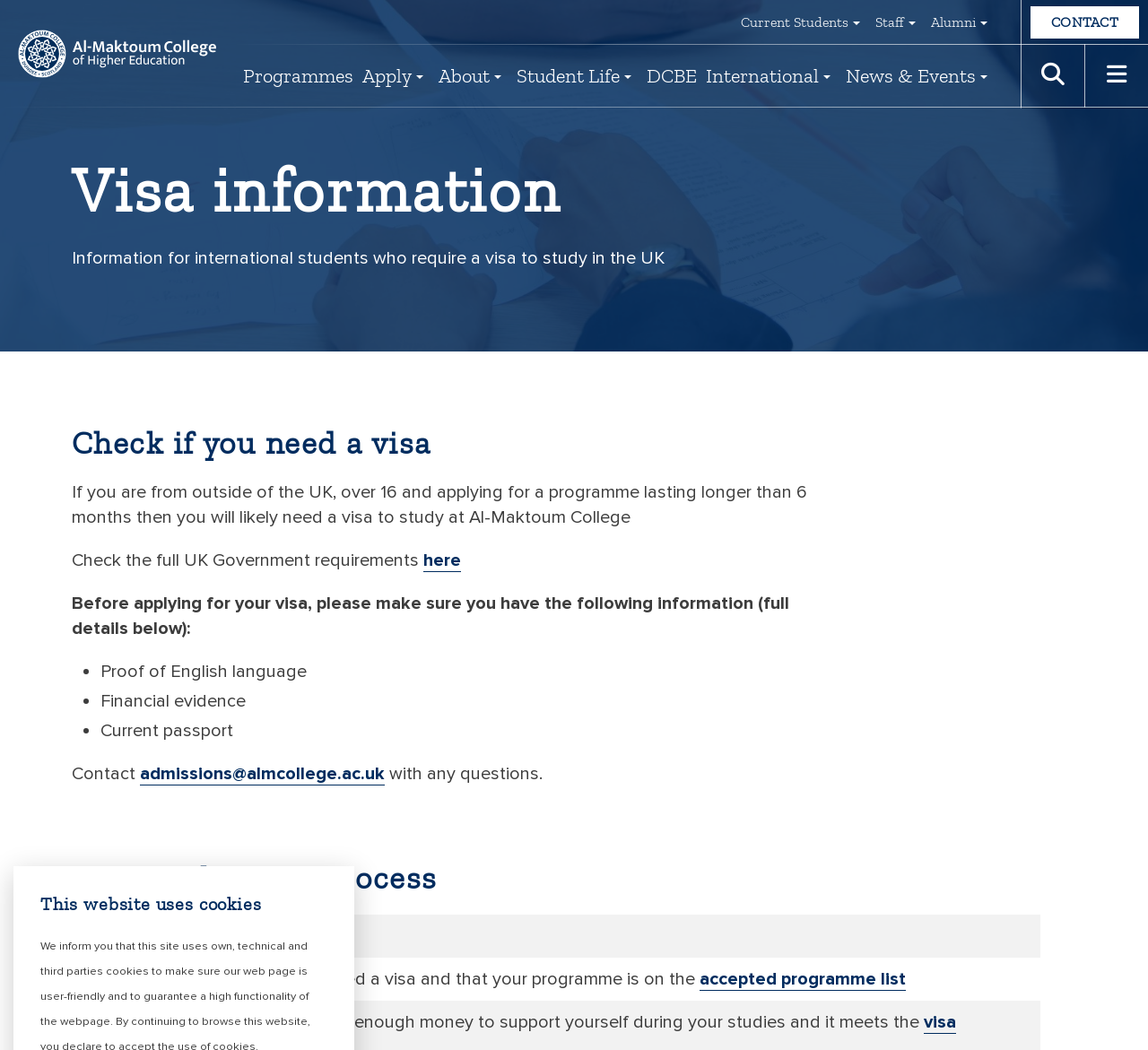Determine the bounding box coordinates for the area that needs to be clicked to fulfill this task: "Check if you need a visa". The coordinates must be given as four float numbers between 0 and 1, i.e., [left, top, right, bottom].

[0.062, 0.403, 0.734, 0.44]